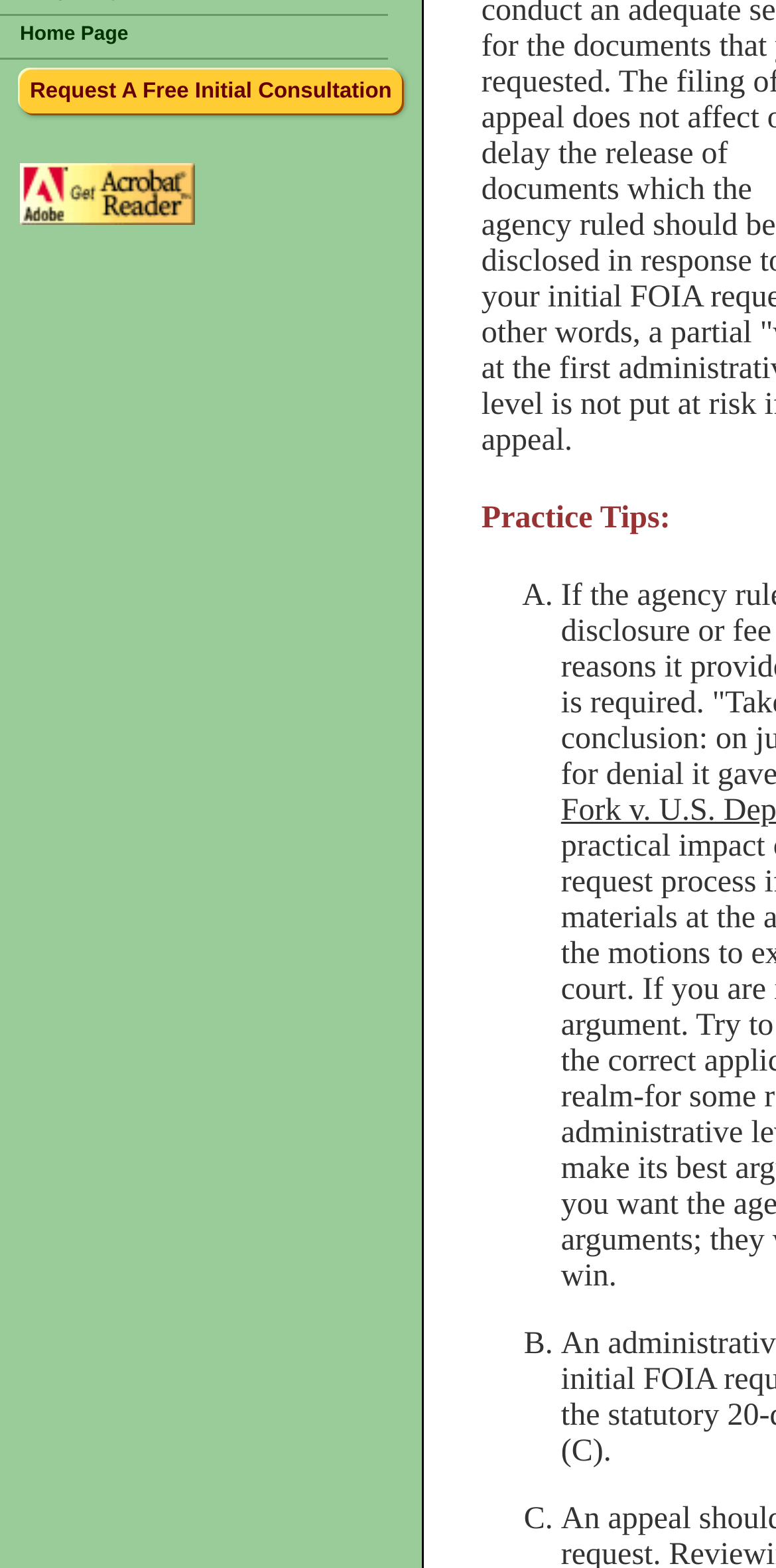Locate the UI element described by alt="Get Acrobat Reader" in the provided webpage screenshot. Return the bounding box coordinates in the format (top-left x, top-left y, bottom-right x, bottom-right y), ensuring all values are between 0 and 1.

[0.0, 0.127, 0.277, 0.148]